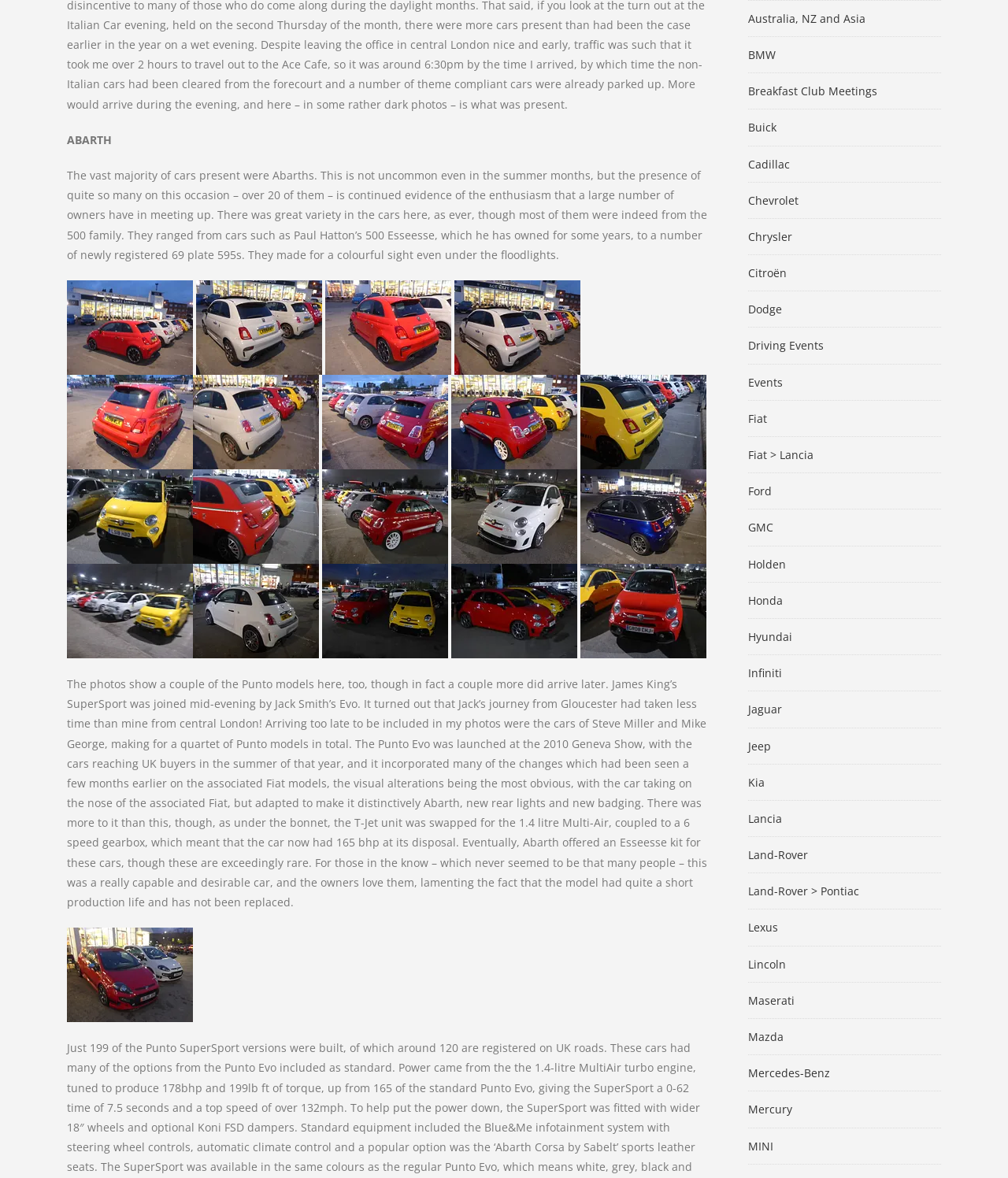Please determine the bounding box coordinates, formatted as (top-left x, top-left y, bottom-right x, bottom-right y), with all values as floating point numbers between 0 and 1. Identify the bounding box of the region described as: Australia, NZ and Asia

[0.742, 0.009, 0.859, 0.022]